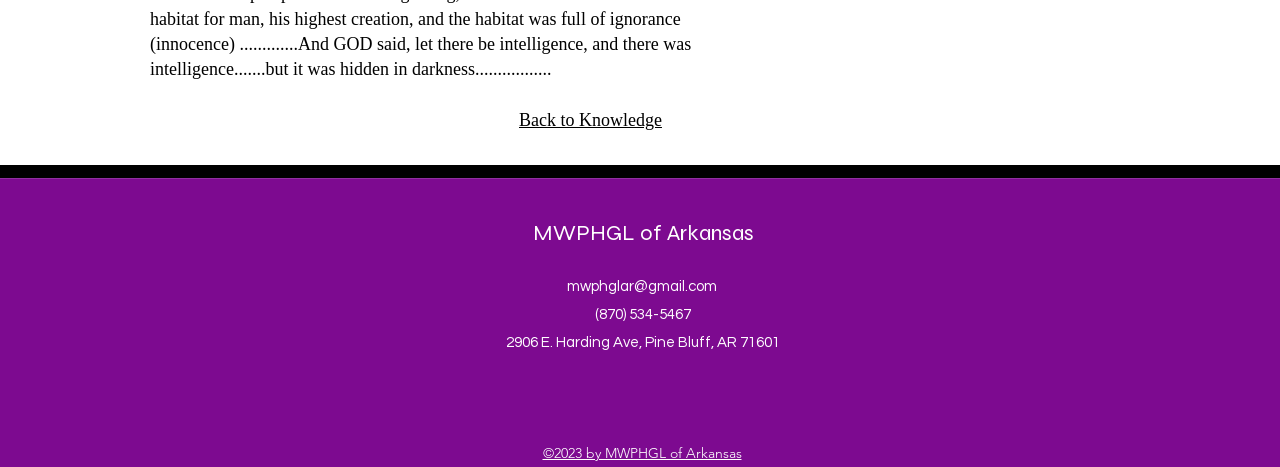What is the name of the organization?
From the image, provide a succinct answer in one word or a short phrase.

MWPHGL of Arkansas